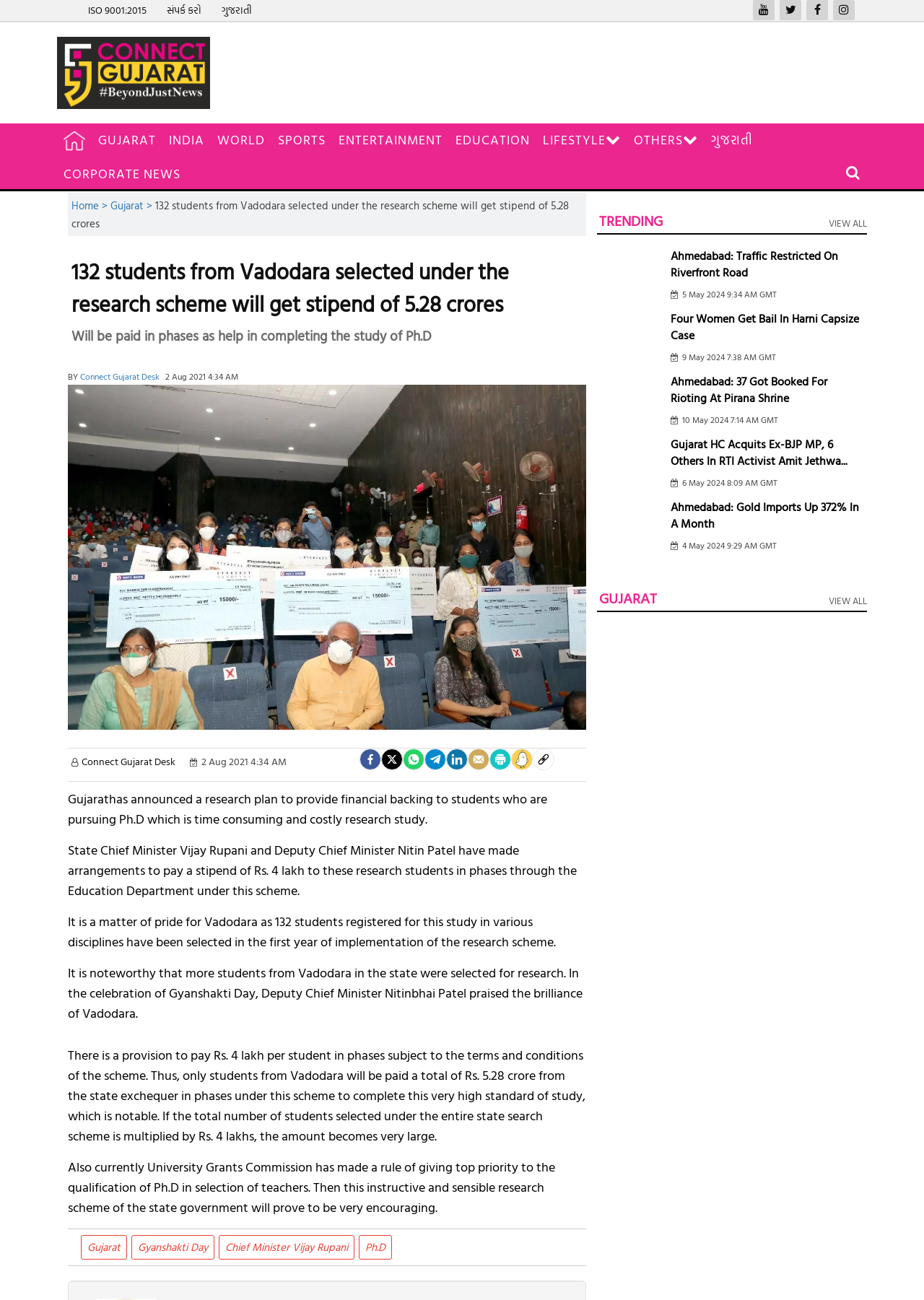Identify the bounding box coordinates of the region that needs to be clicked to carry out this instruction: "click the search button". Provide these coordinates as four float numbers ranging from 0 to 1, i.e., [left, top, right, bottom].

[0.907, 0.121, 0.938, 0.143]